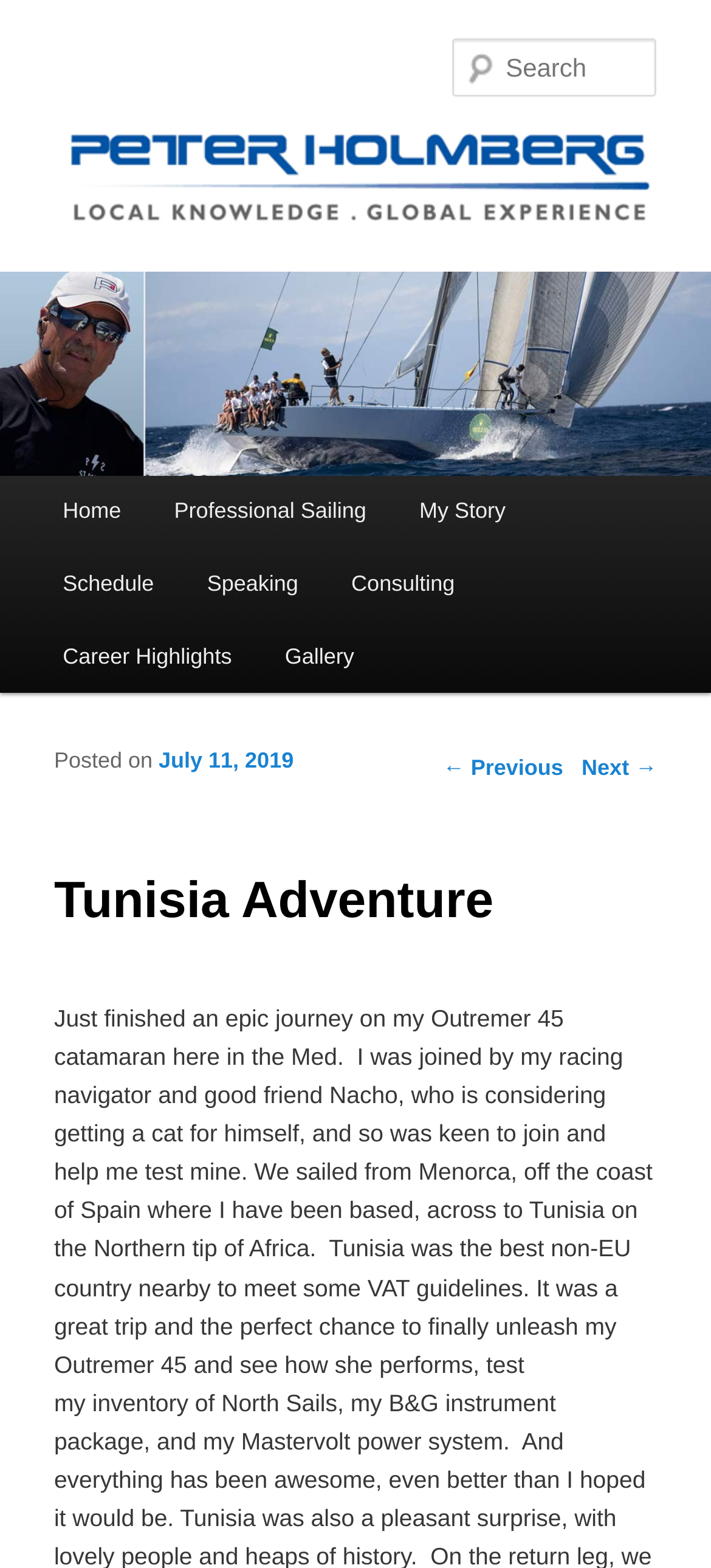Write a detailed summary of the webpage, including text, images, and layout.

The webpage is about Peter Holmberg Sailing's Tunisia Adventure. At the top, there is a heading with the title "Tunisia Adventure" accompanied by an image. Below the title, there is a search box on the right side. On the left side, there is a main menu with links to different sections, including "Home", "Professional Sailing", "My Story", "Schedule", "Speaking", "Consulting", and "Career Highlights".

Below the main menu, there is a section with a heading "Post navigation" that contains links to previous and next posts. Underneath, there is a header section with a heading "Tunisia Adventure" and a subheading "Posted on July 11, 2019". The main content of the page is a blog post about Peter Holmberg's sailing adventure in Tunisia, which is divided into several paragraphs. The text describes the journey, including the route taken and the testing of the Outremer 45 catamaran's performance.